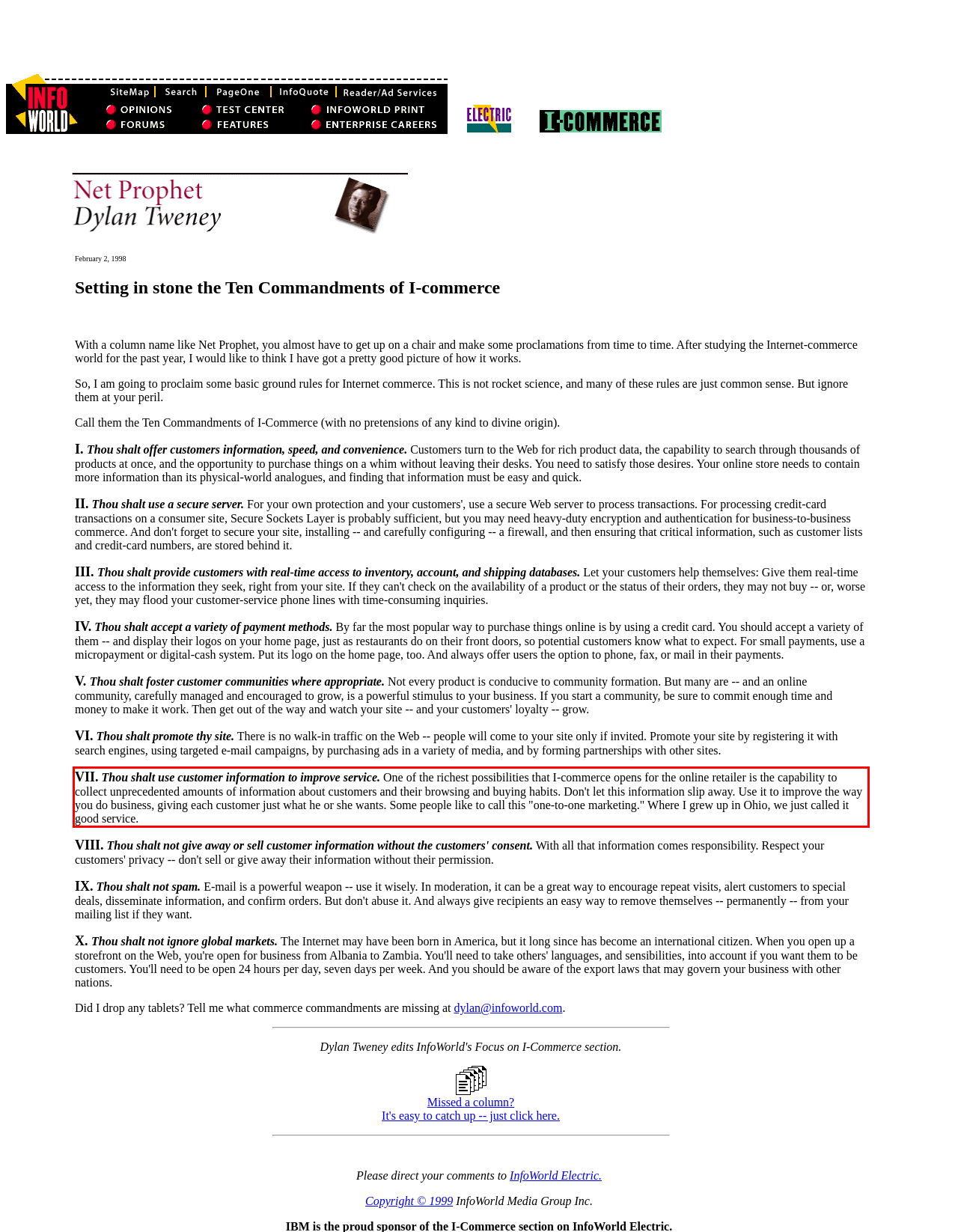Please recognize and transcribe the text located inside the red bounding box in the webpage image.

VII. Thou shalt use customer information to improve service. One of the richest possibilities that I-commerce opens for the online retailer is the capability to collect unprecedented amounts of information about customers and their browsing and buying habits. Don't let this information slip away. Use it to improve the way you do business, giving each customer just what he or she wants. Some people like to call this "one-to-one marketing." Where I grew up in Ohio, we just called it good service.